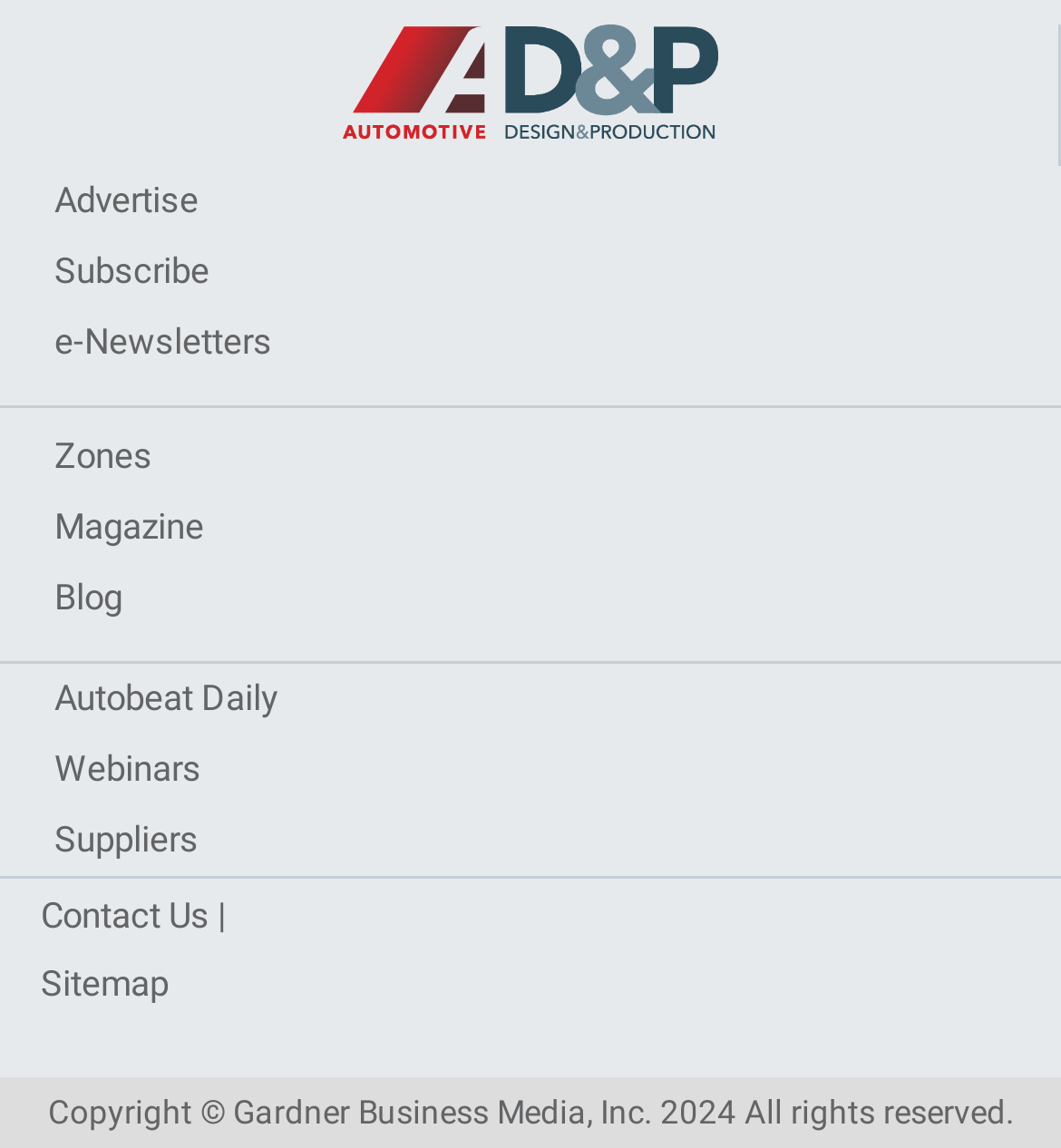Please determine the bounding box coordinates for the UI element described as: "Contact Us |".

[0.038, 0.779, 0.213, 0.814]